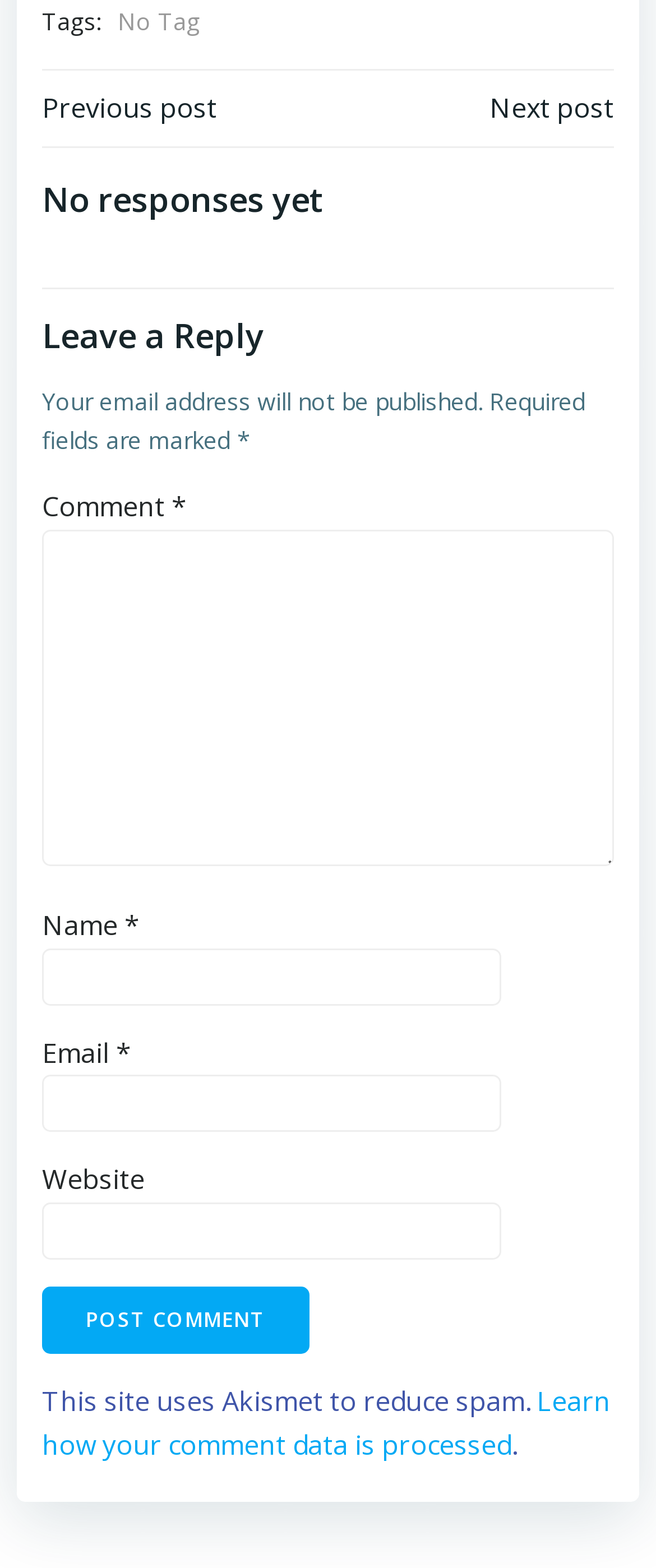Respond concisely with one word or phrase to the following query:
What happens to the email address provided?

It will not be published